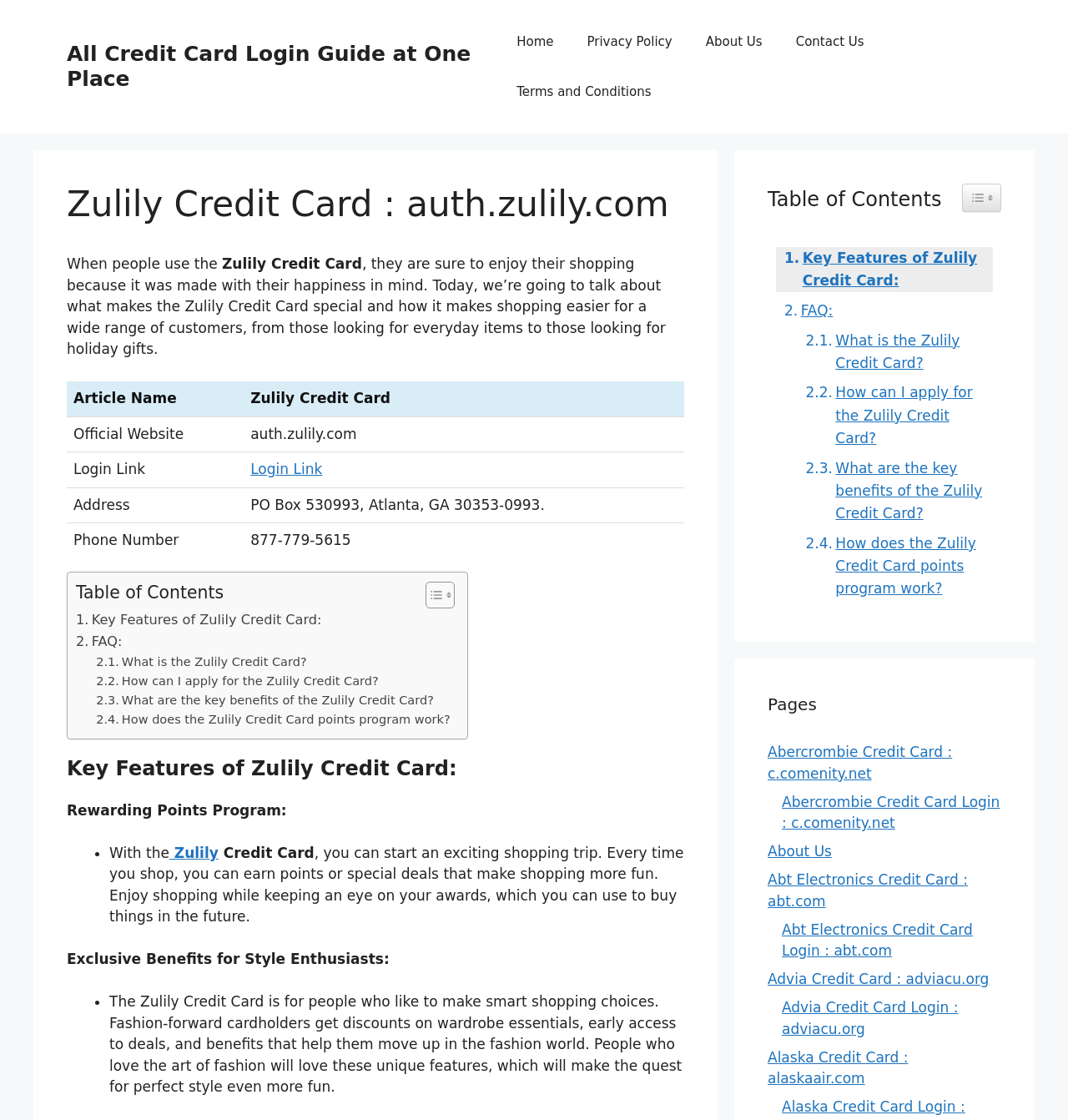What is the phone number of the credit card company?
Analyze the image and deliver a detailed answer to the question.

I found the answer by looking at the table with the column headers 'Article Name' and 'Zulily Credit Card', and then finding the row with the column header 'Phone Number' and the corresponding value '877-779-5615'.